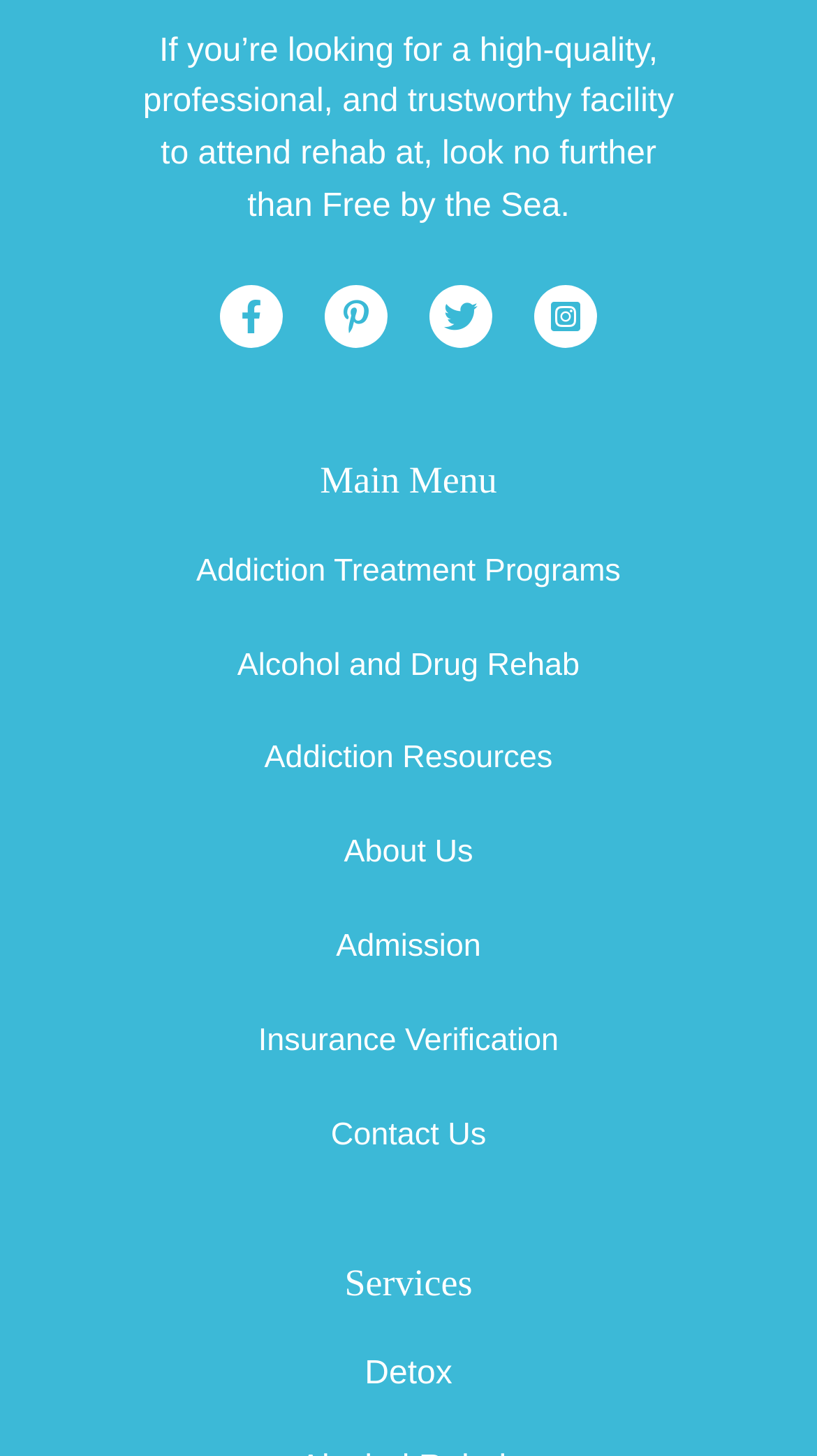What service is mentioned at the bottom of the webpage?
Respond with a short answer, either a single word or a phrase, based on the image.

Detox